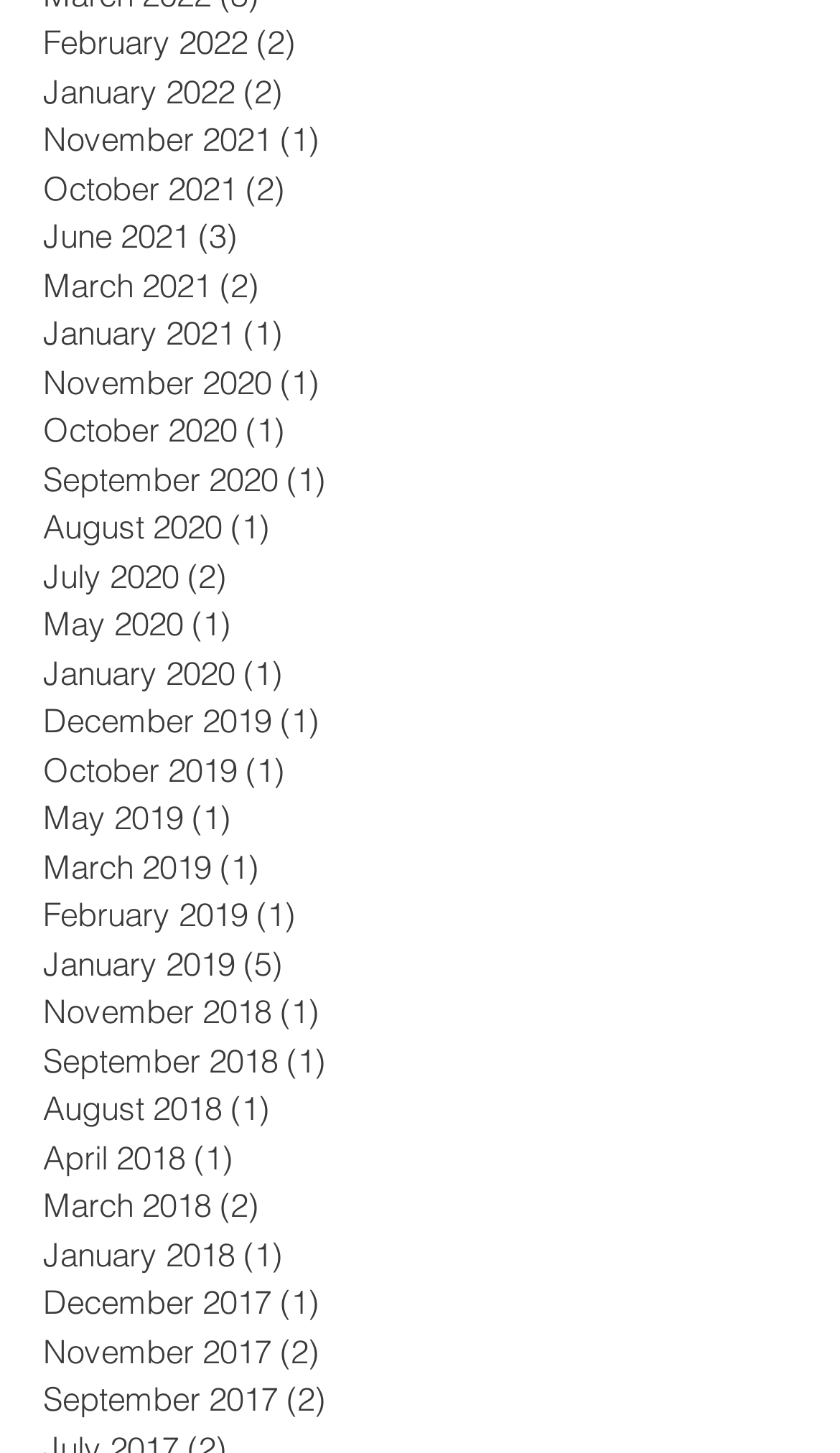Locate the bounding box coordinates of the element's region that should be clicked to carry out the following instruction: "View January 2021 posts". The coordinates need to be four float numbers between 0 and 1, i.e., [left, top, right, bottom].

[0.051, 0.18, 0.769, 0.214]